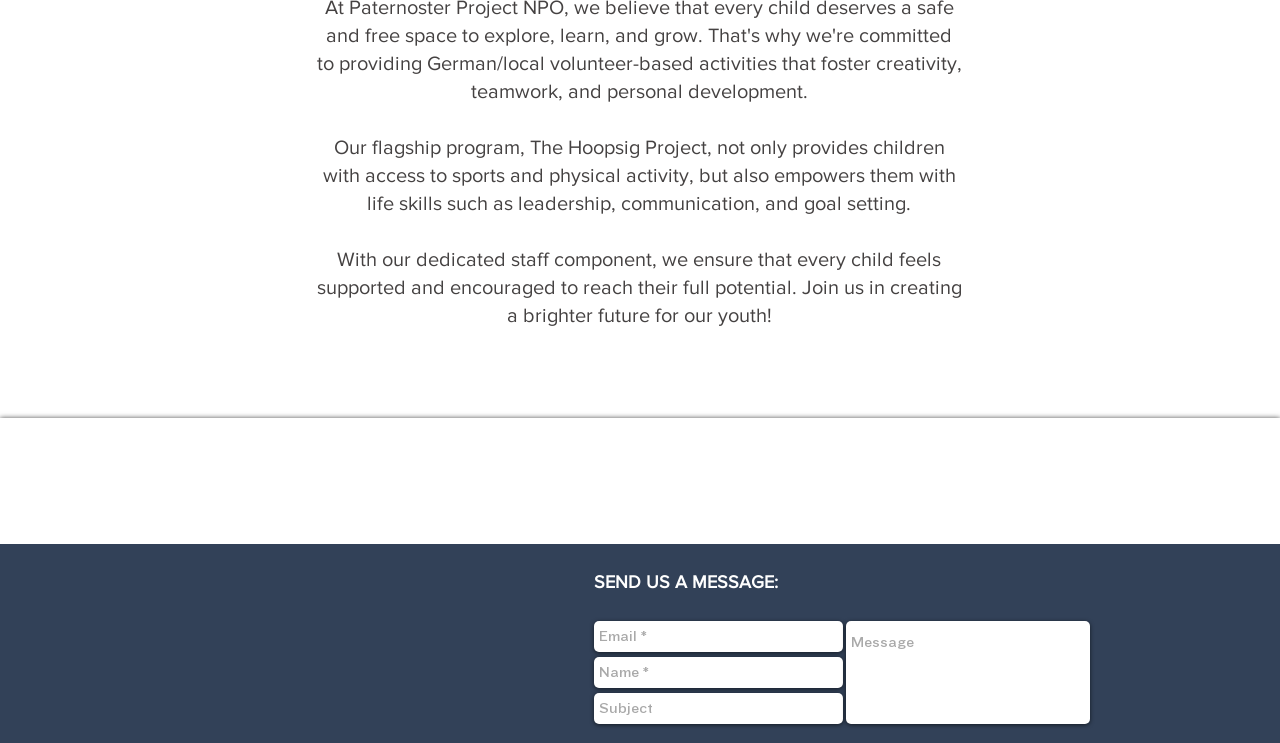Using a single word or phrase, answer the following question: 
How many logos are displayed on this webpage?

6